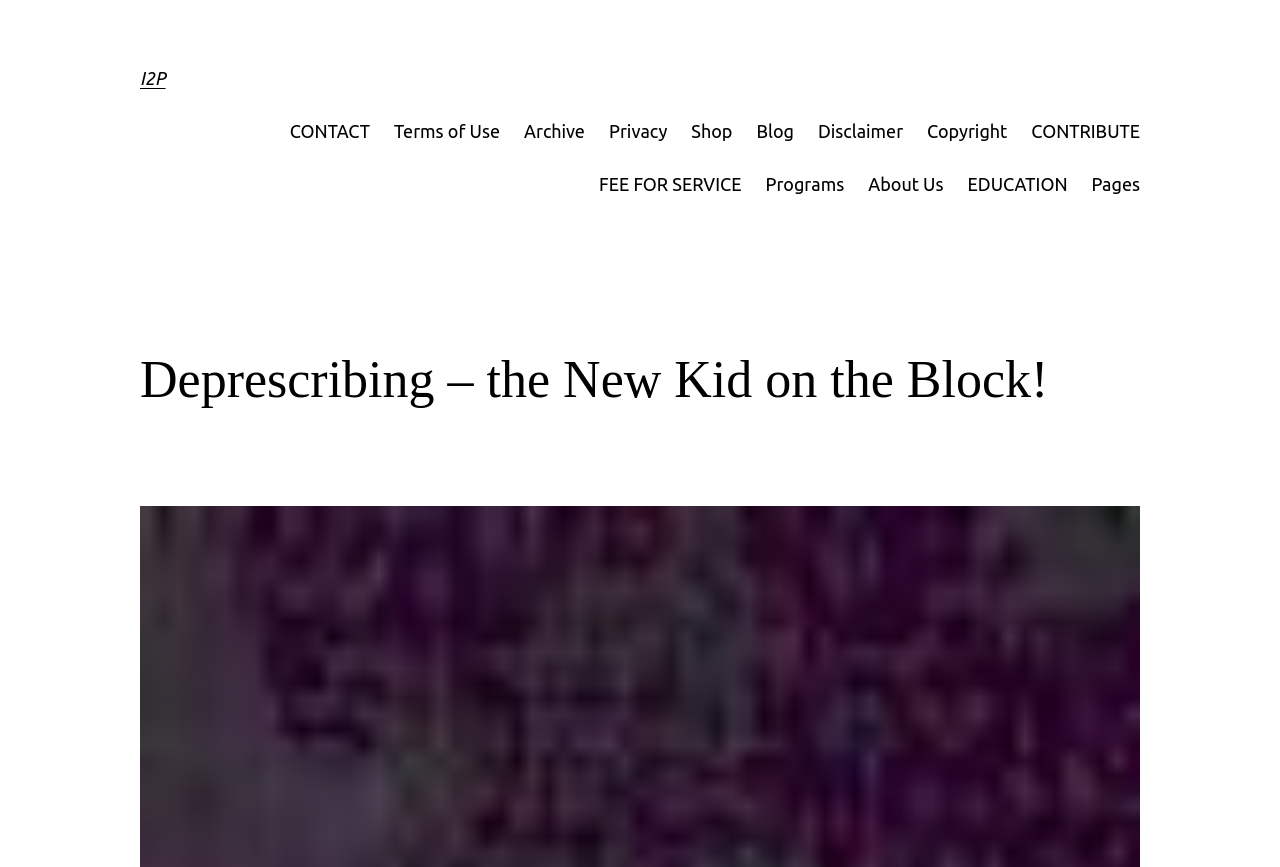Could you find the bounding box coordinates of the clickable area to complete this instruction: "go to contact page"?

[0.226, 0.135, 0.289, 0.168]